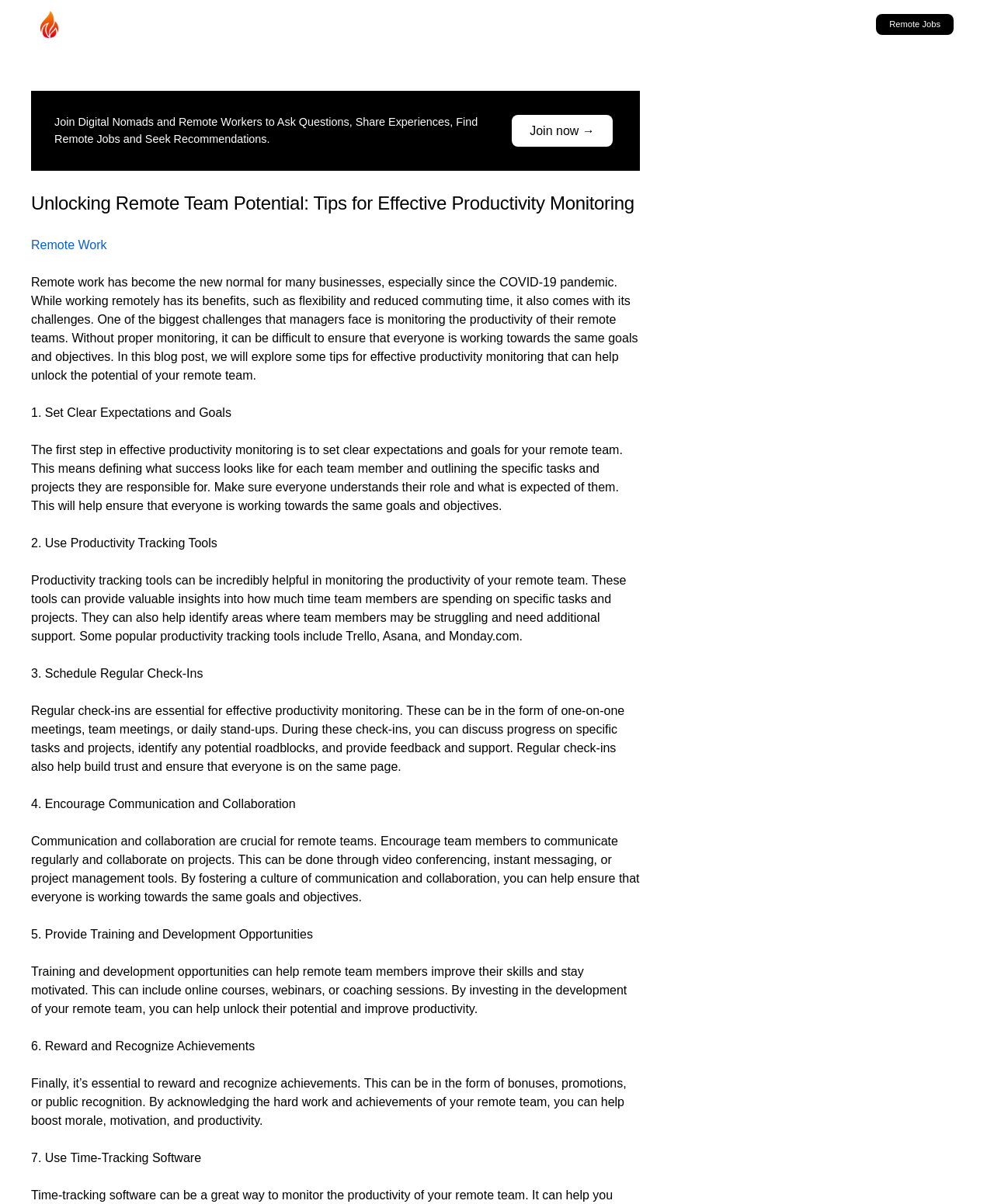Using the information in the image, could you please answer the following question in detail:
What is the benefit of using productivity tracking tools?

According to the blog post, productivity tracking tools can provide valuable insights into how much time team members are spending on specific tasks and projects, which can help identify areas where team members may be struggling and need additional support.